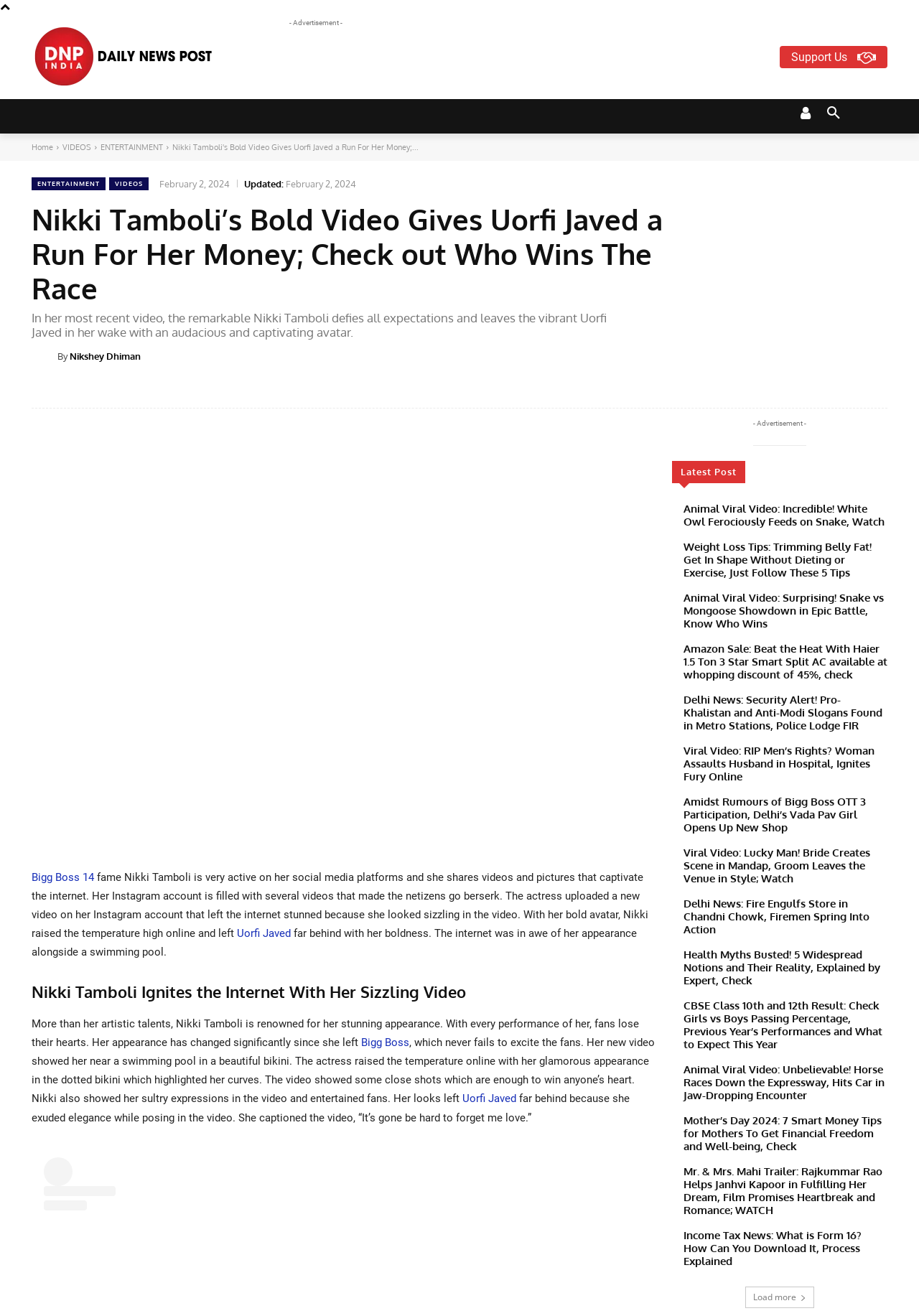Find the bounding box of the UI element described as: "Bigg Boss 14". The bounding box coordinates should be given as four float values between 0 and 1, i.e., [left, top, right, bottom].

[0.034, 0.662, 0.102, 0.671]